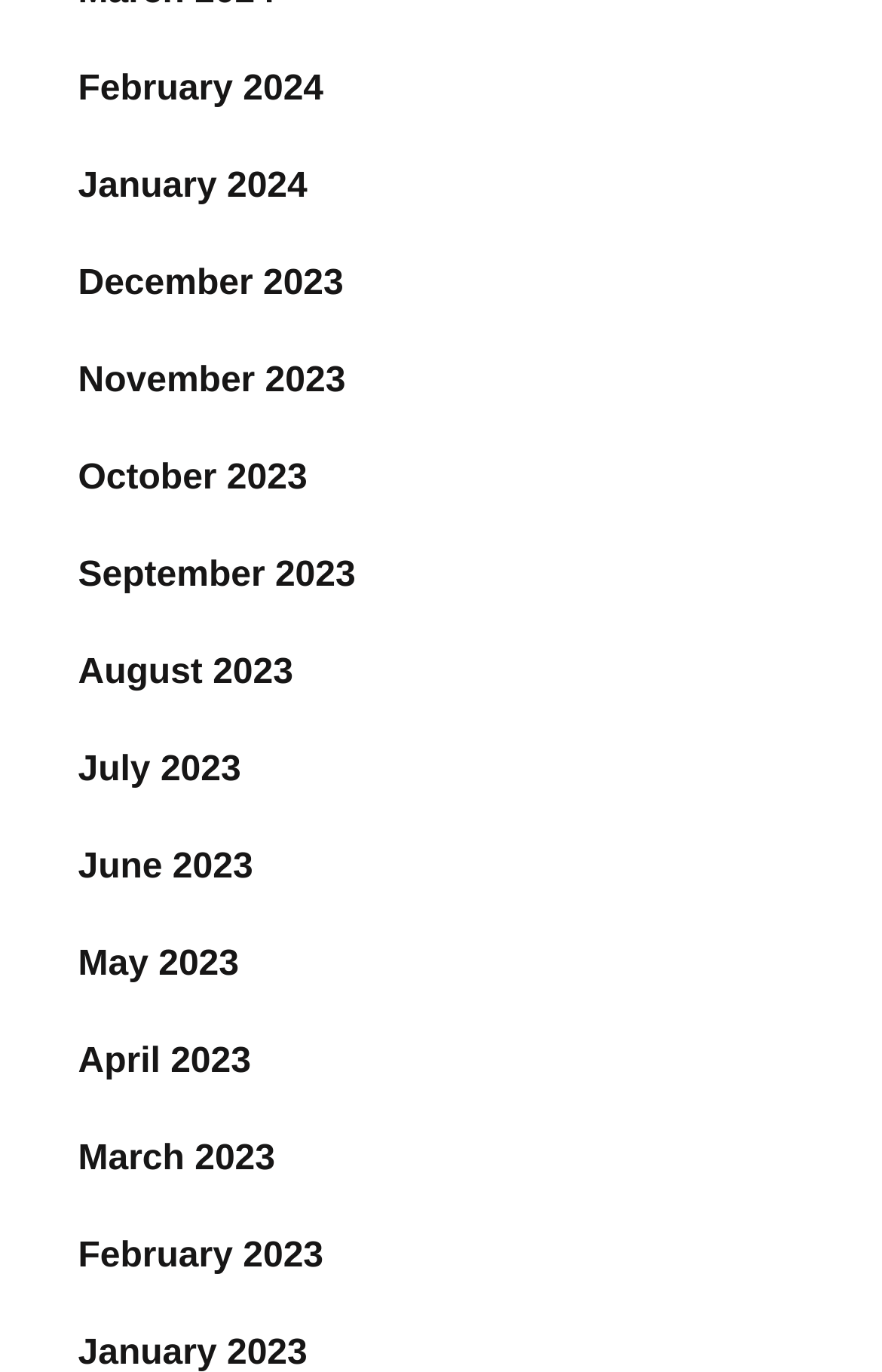How many months are listed?
Give a thorough and detailed response to the question.

I can count the number of links in the list, and there are 12 months listed, ranging from February 2023 to February 2024.